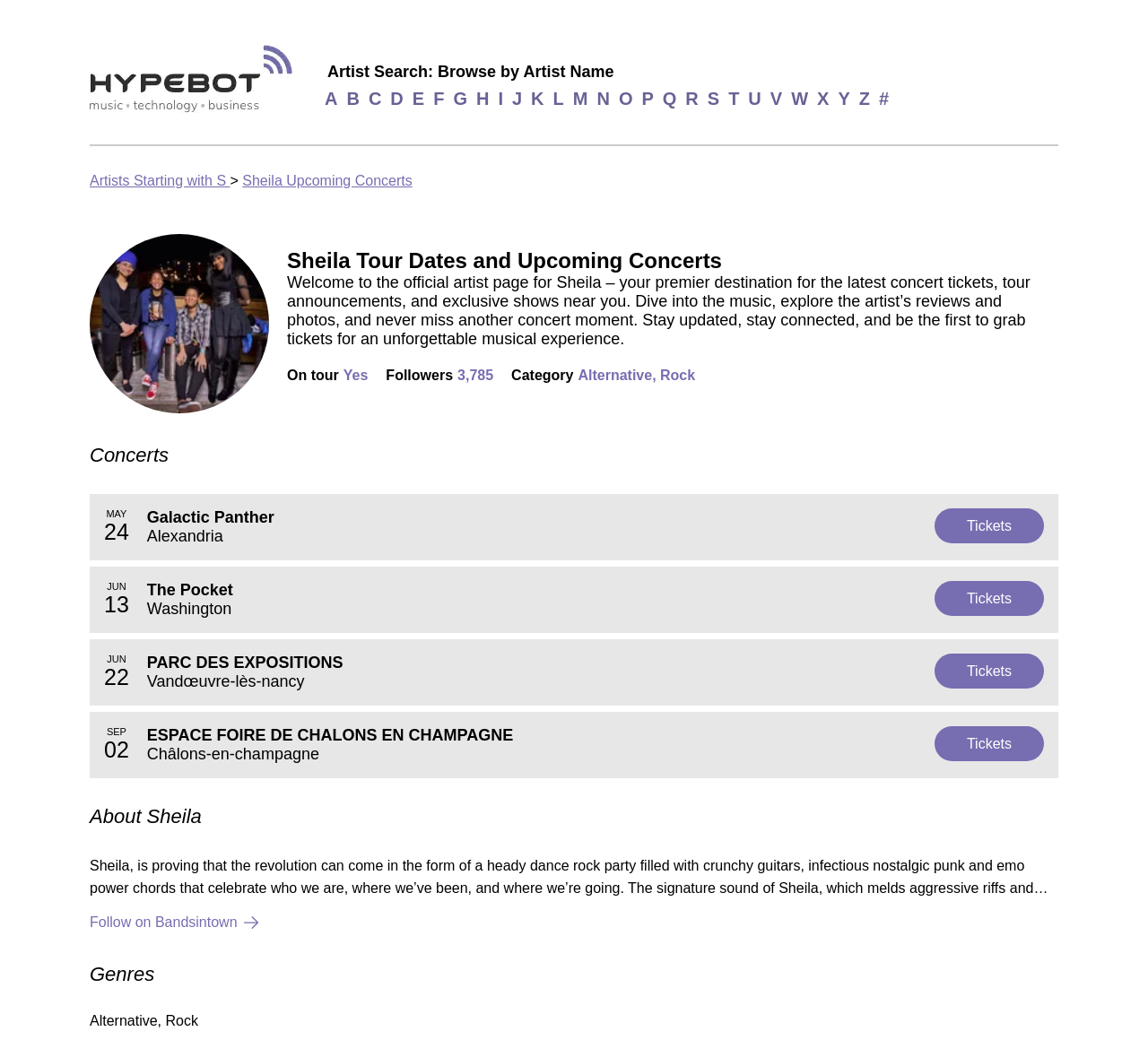Please give a concise answer to this question using a single word or phrase: 
What is the date of the Galactic Panther Alexandria concert?

MAY 24